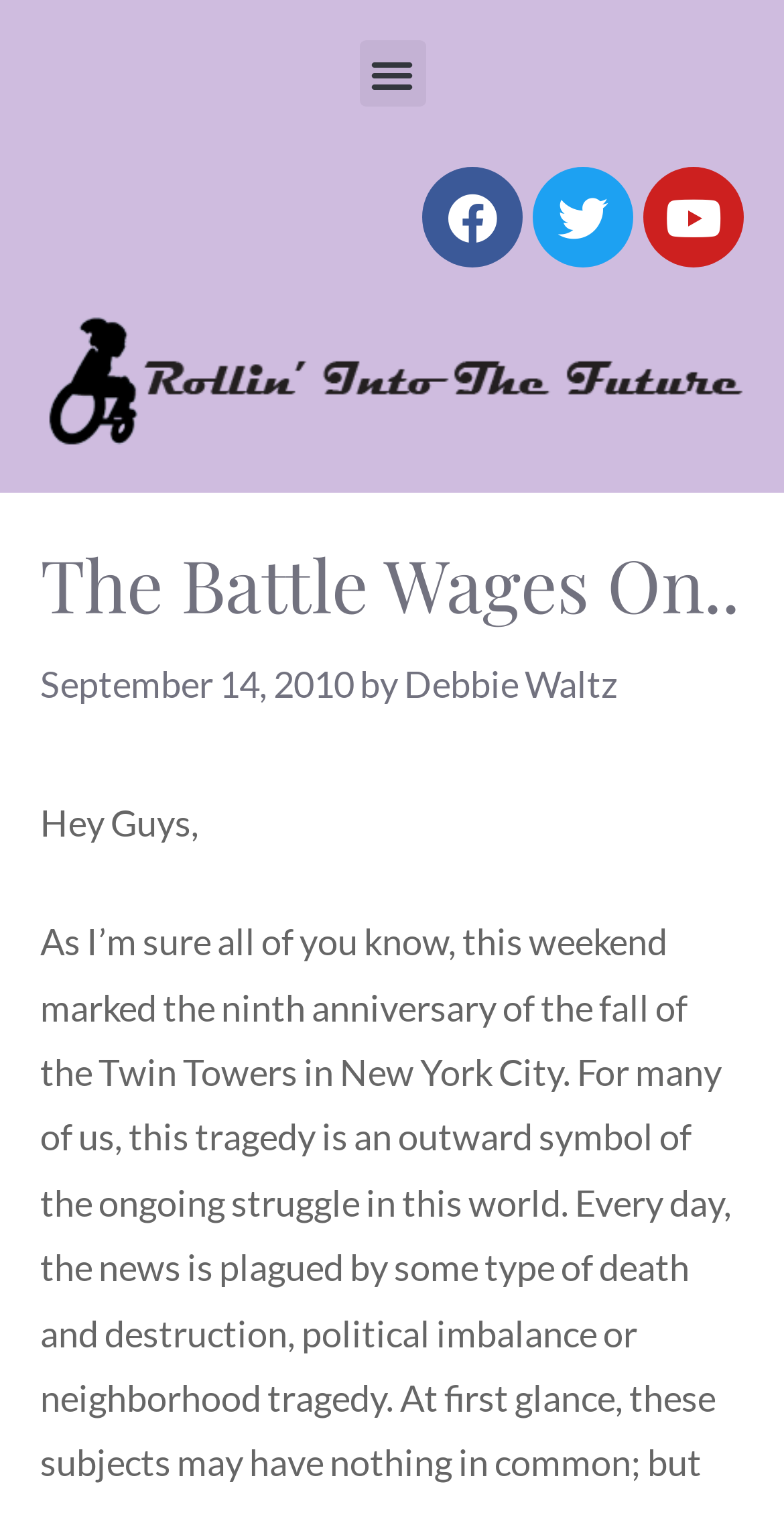Who is the author of the article?
Answer the question with a single word or phrase by looking at the picture.

Debbie Waltz